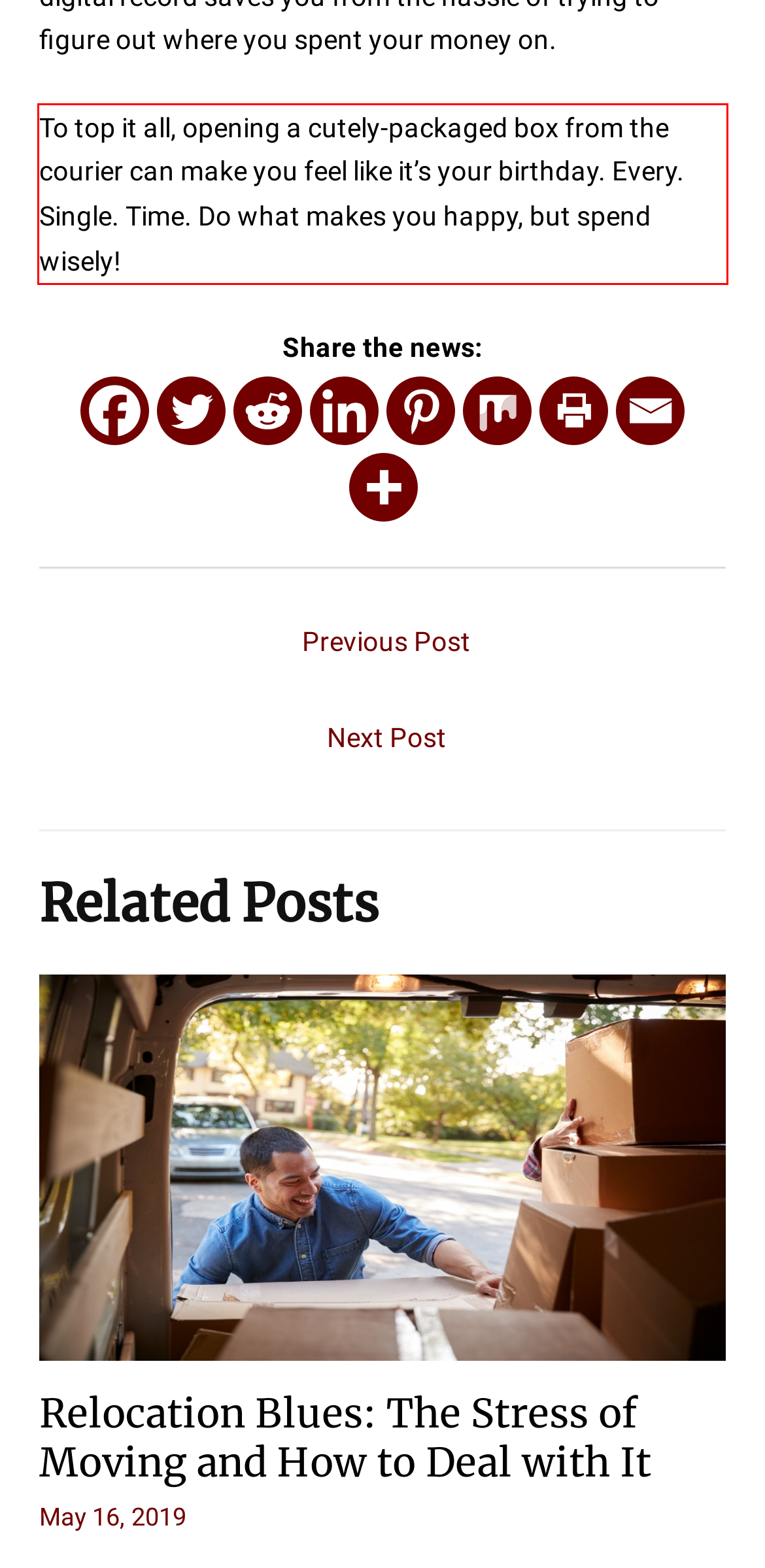Given a webpage screenshot, identify the text inside the red bounding box using OCR and extract it.

To top it all, opening a cutely-packaged box from the courier can make you feel like it’s your birthday. Every. Single. Time. Do what makes you happy, but spend wisely!